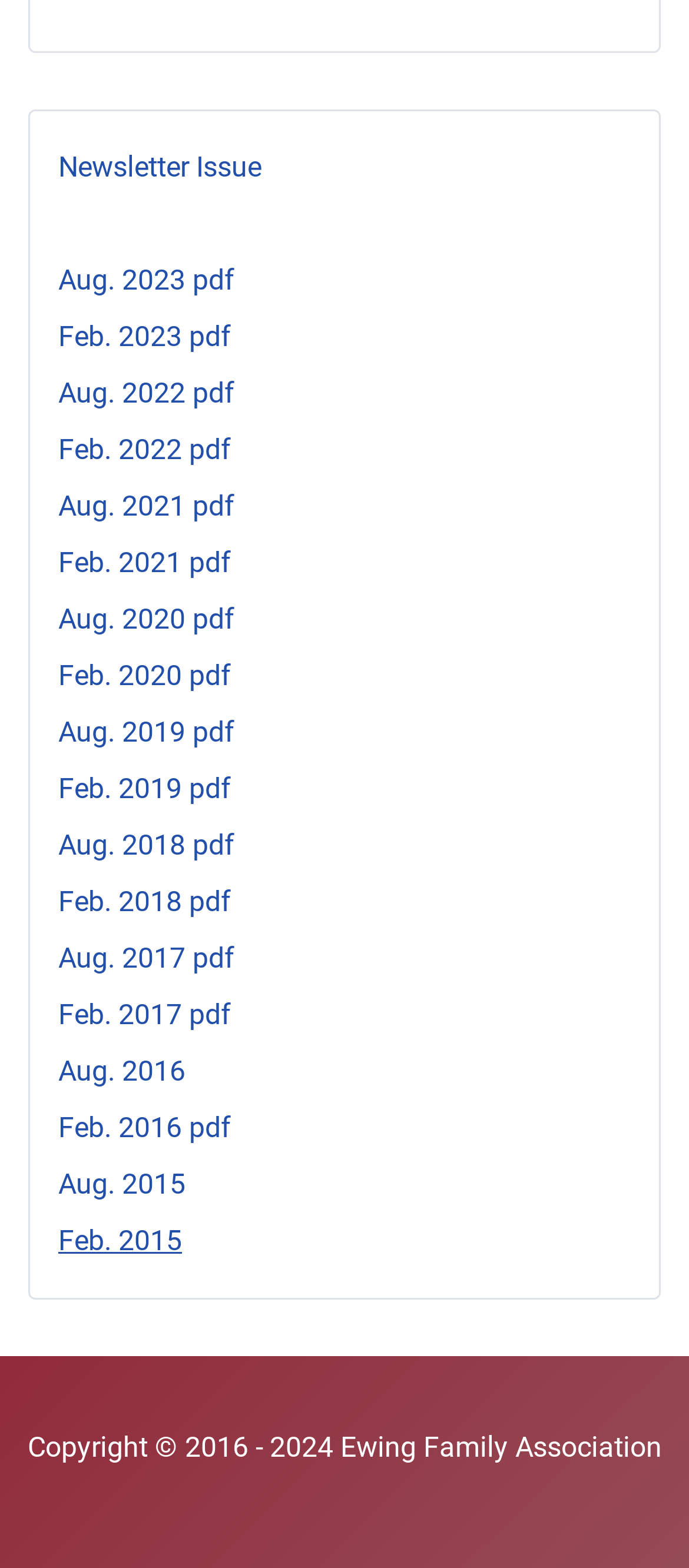What is the format of the newsletter issues?
From the details in the image, provide a complete and detailed answer to the question.

By examining the list of links on the webpage, I found that all the newsletter issues are available in PDF format, as indicated by the 'pdf' suffix in the link text.